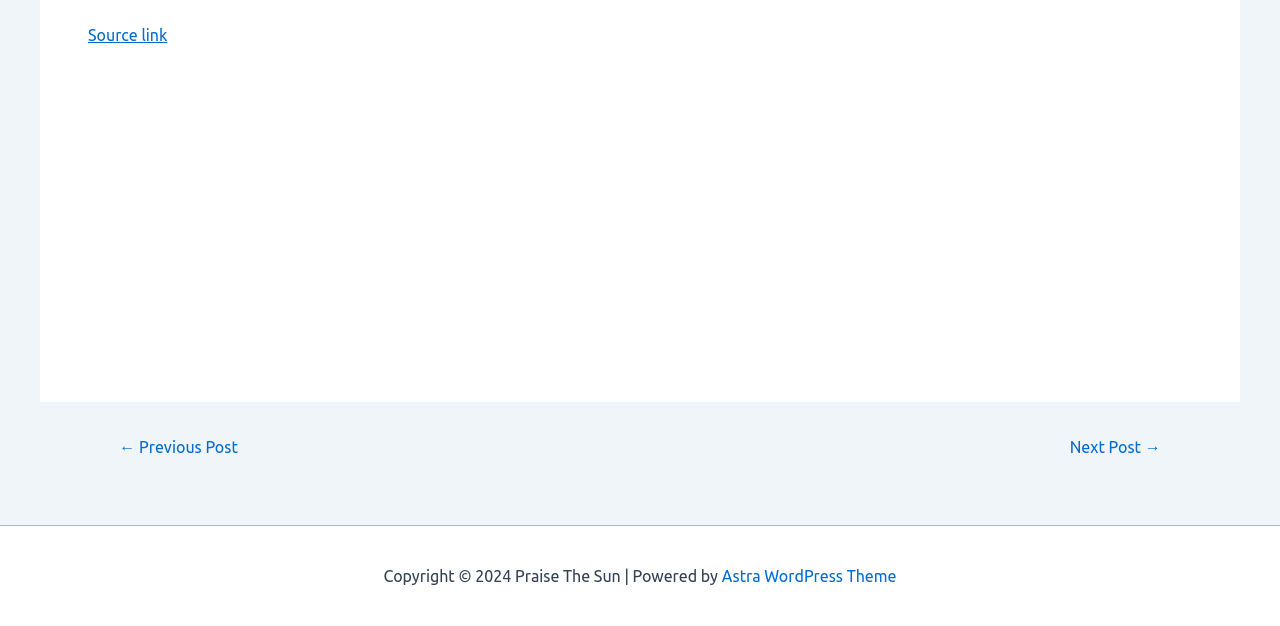What is the theme of the website?
Please provide a comprehensive answer based on the information in the image.

I found the answer by looking at the footer section of the webpage, where it says 'Powered by' followed by the theme name, which is Astra WordPress Theme.